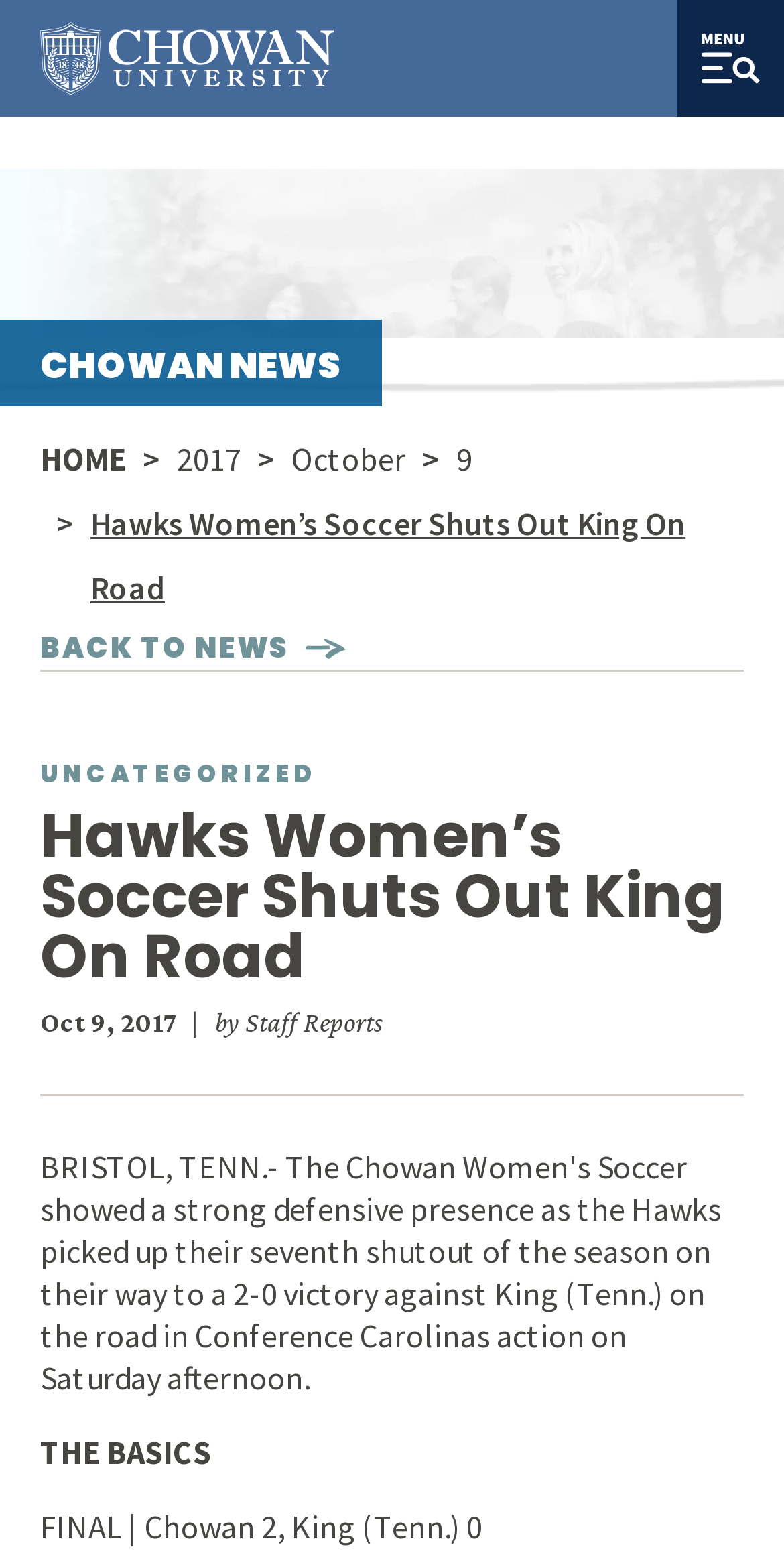Reply to the question with a single word or phrase:
What is the score of the soccer game?

Chowan 2, King (Tenn.) 0